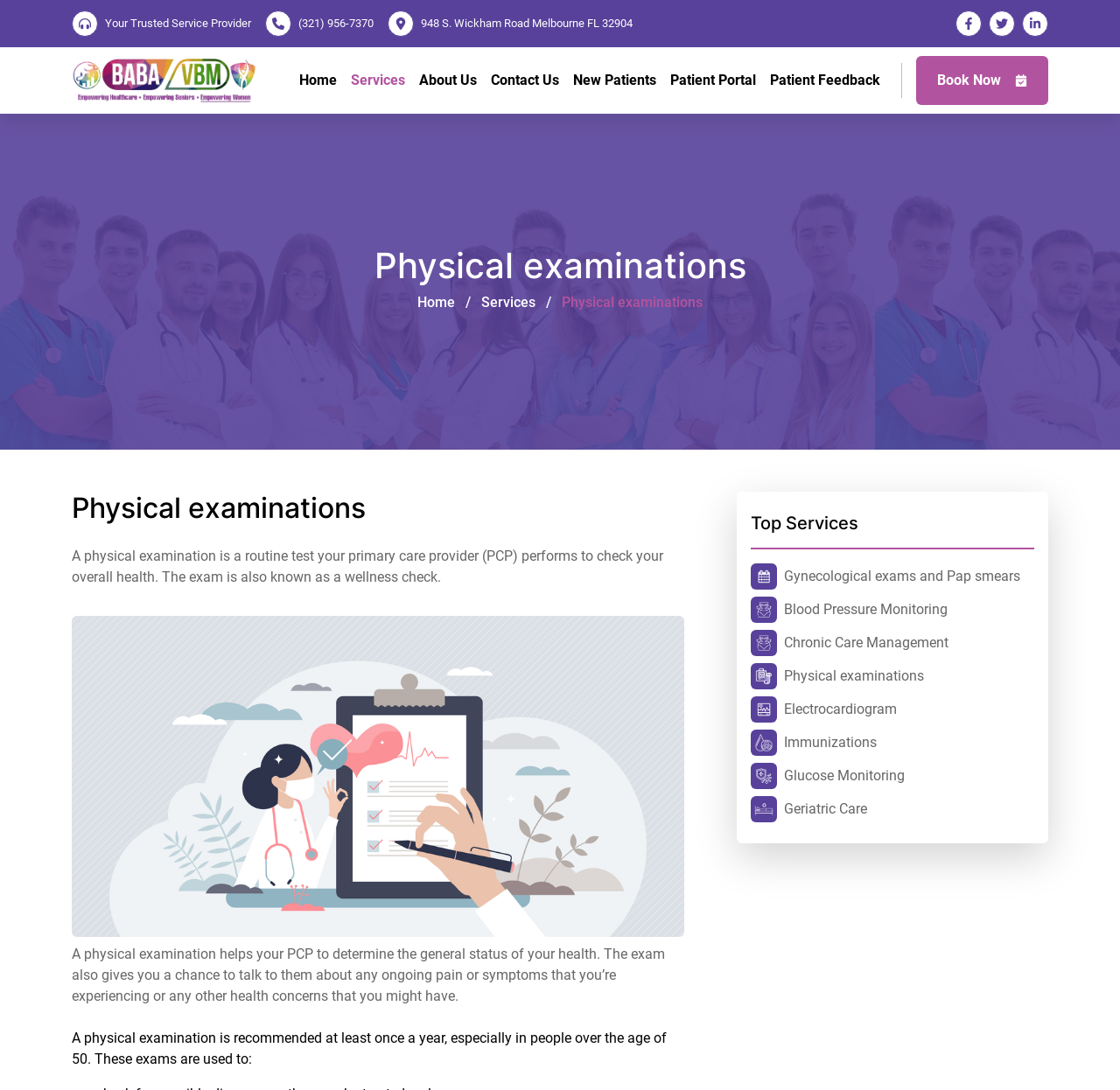Identify the bounding box coordinates of the specific part of the webpage to click to complete this instruction: "Click the 'Contact Us' link".

[0.432, 0.058, 0.505, 0.09]